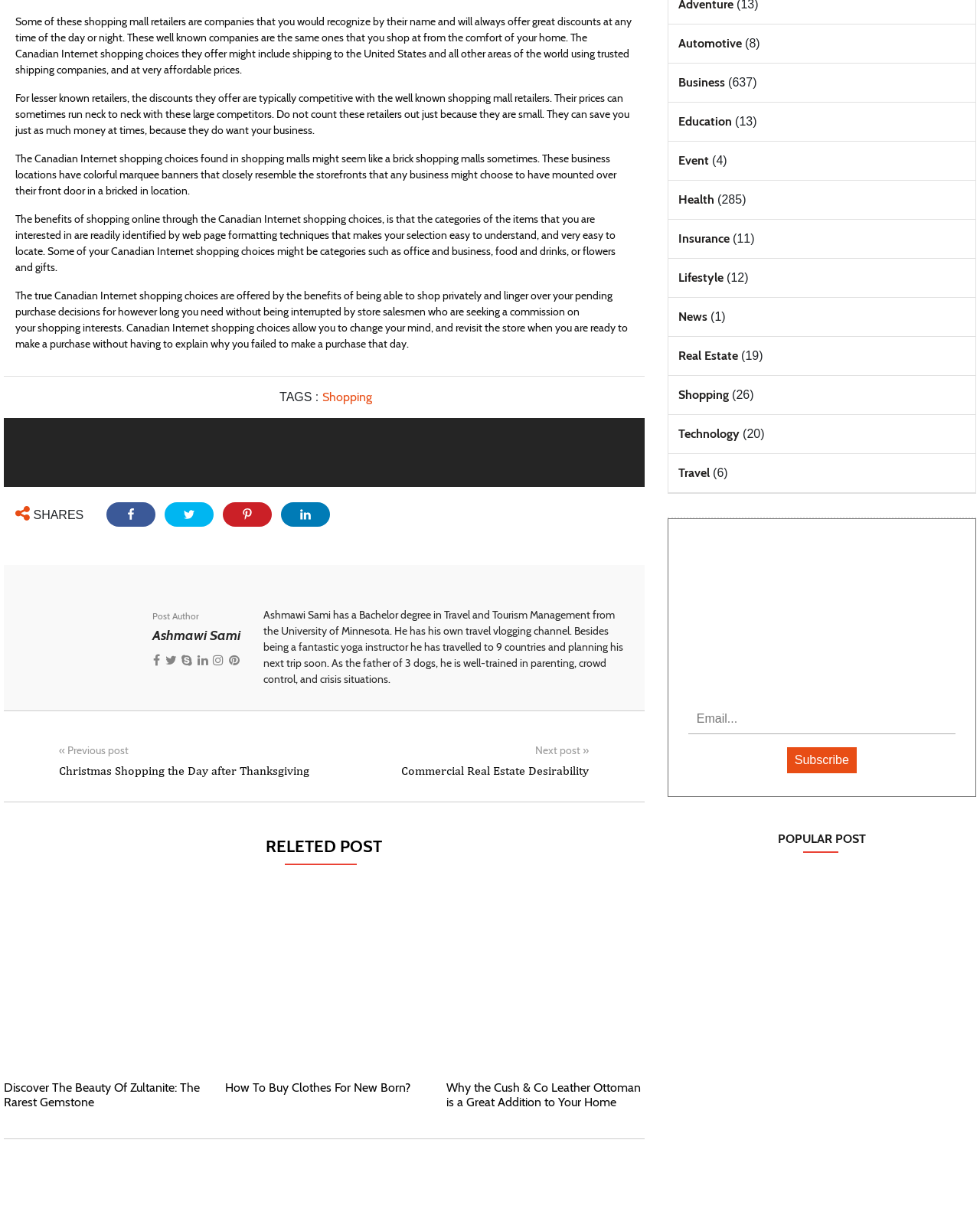Identify the bounding box of the UI component described as: "« Previous post".

[0.06, 0.612, 0.131, 0.623]